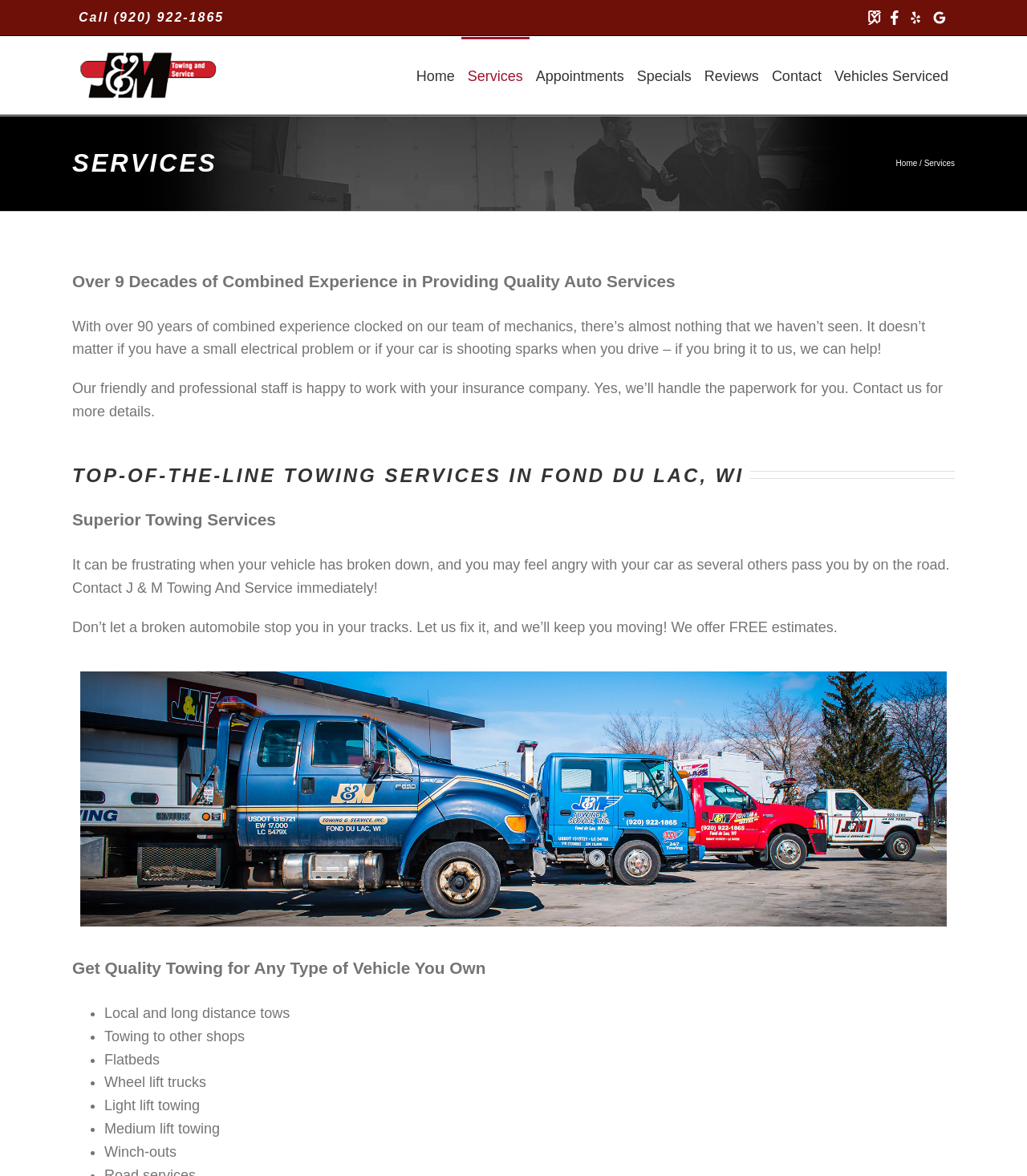What is the purpose of the 'Appointments' link?
Please provide an in-depth and detailed response to the question.

The 'Appointments' link is part of the main navigation menu on the webpage, and it is likely intended for customers to schedule an appointment for auto repair services with J & M Towing And Service Inc.